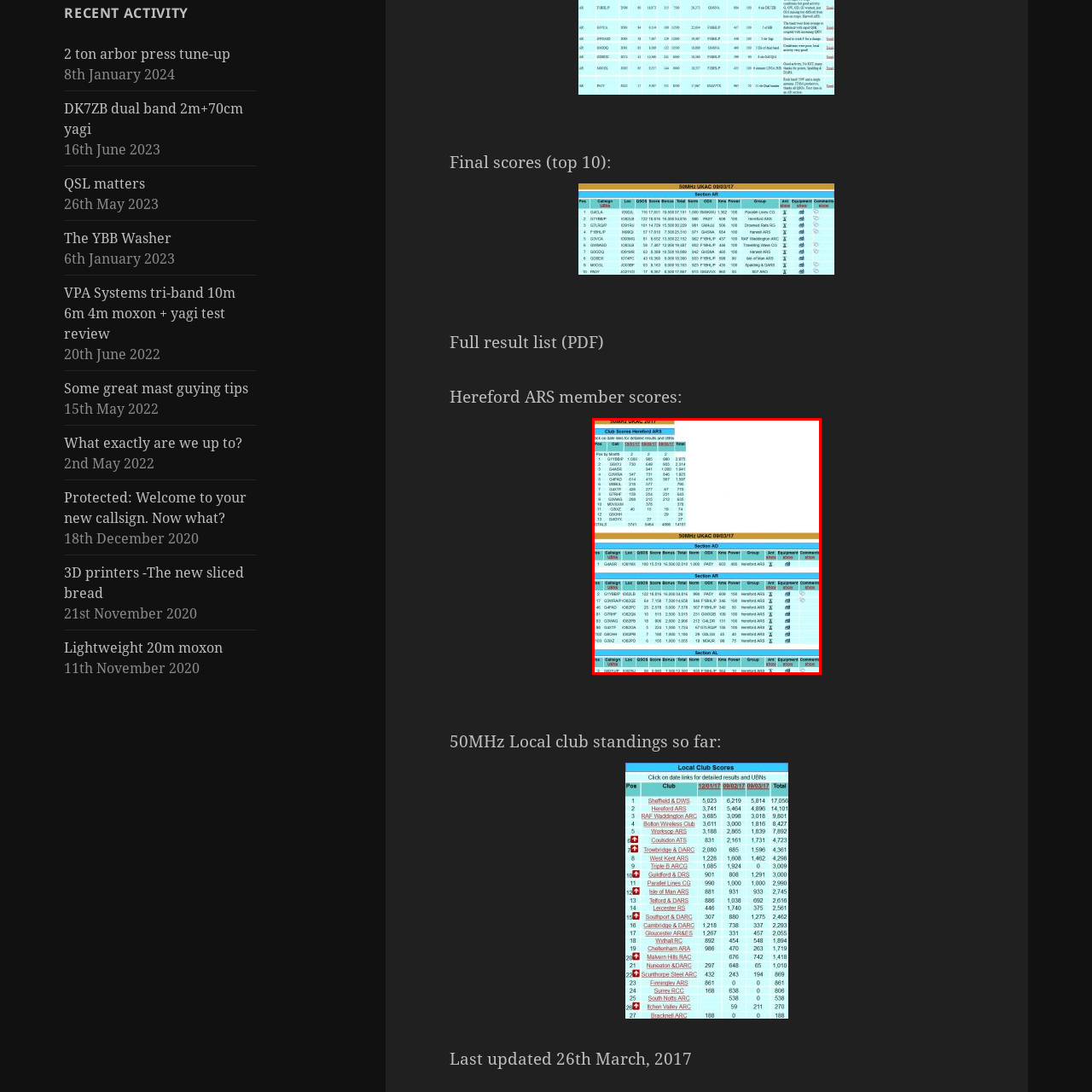Please provide a comprehensive description of the image highlighted by the red bounding box.

The image displays the scores from the Hereford Amateur Radio Society's participation in the 50MHz UKAC competition for the year 2017. It is structured in a tabular format, showing detailed results including the position of each participant, their call signs, grid squares, score totals, and other relevant statistics. The data is divided into sections labeled Section AO and Section AL, with various entries illustrating each participant's performance, power used, group classifications, and equipment comments. This comprehensive presentation provides insights into the club's standings and achievements throughout the competition.